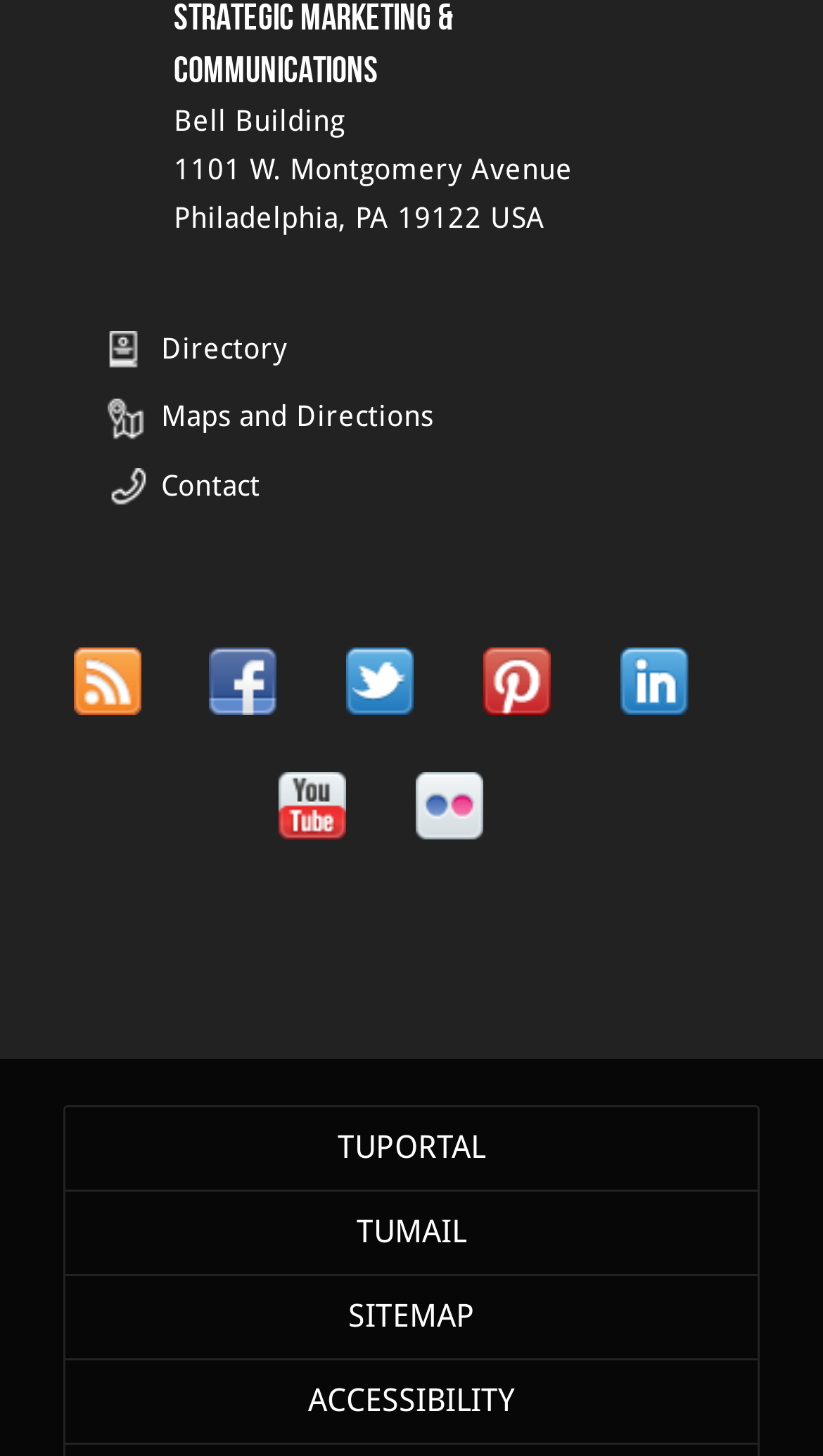Mark the bounding box of the element that matches the following description: "Directory".

[0.131, 0.228, 0.851, 0.255]